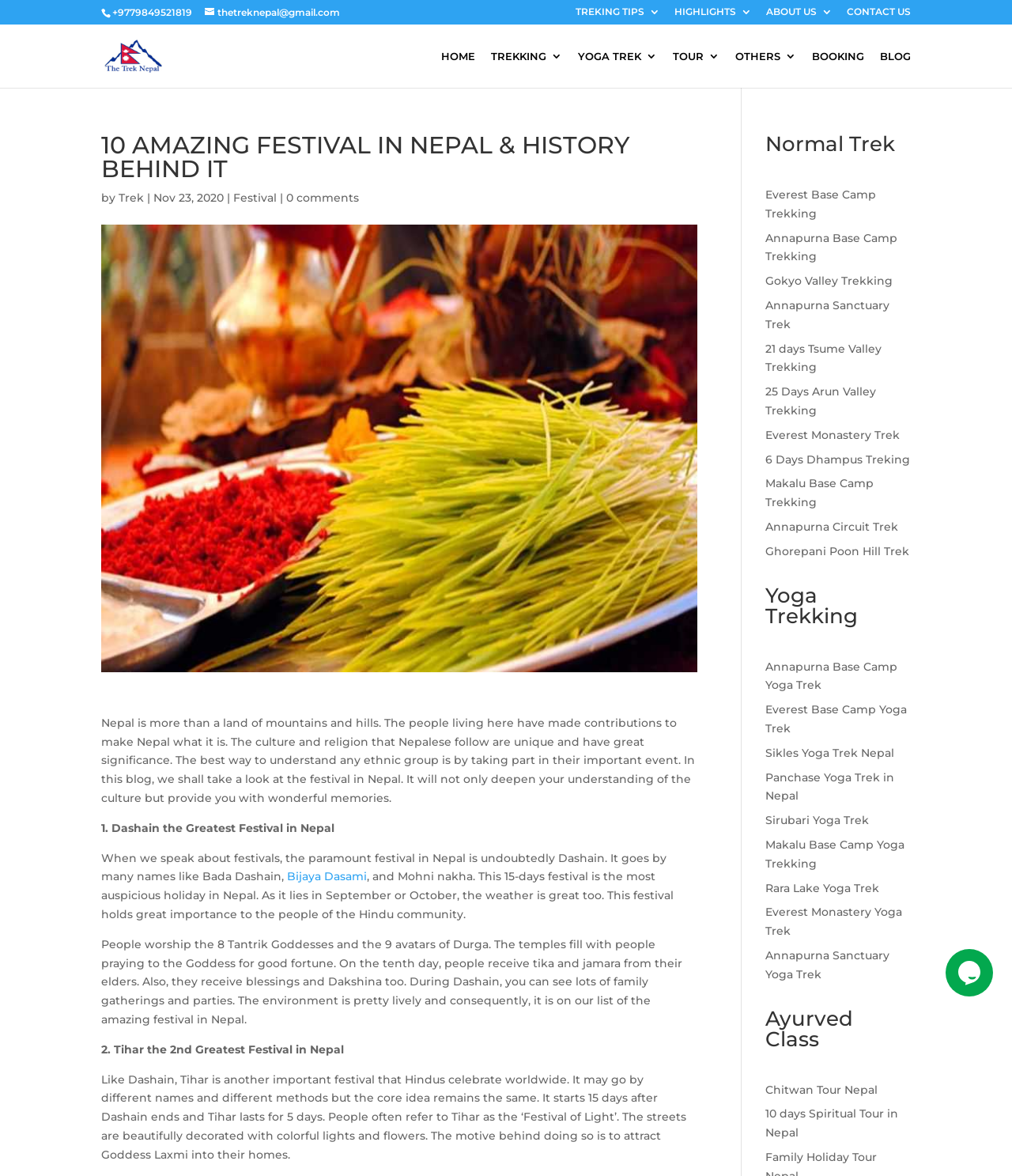Answer the following query with a single word or phrase:
What is the name of the trekking company?

The Trek Nepal